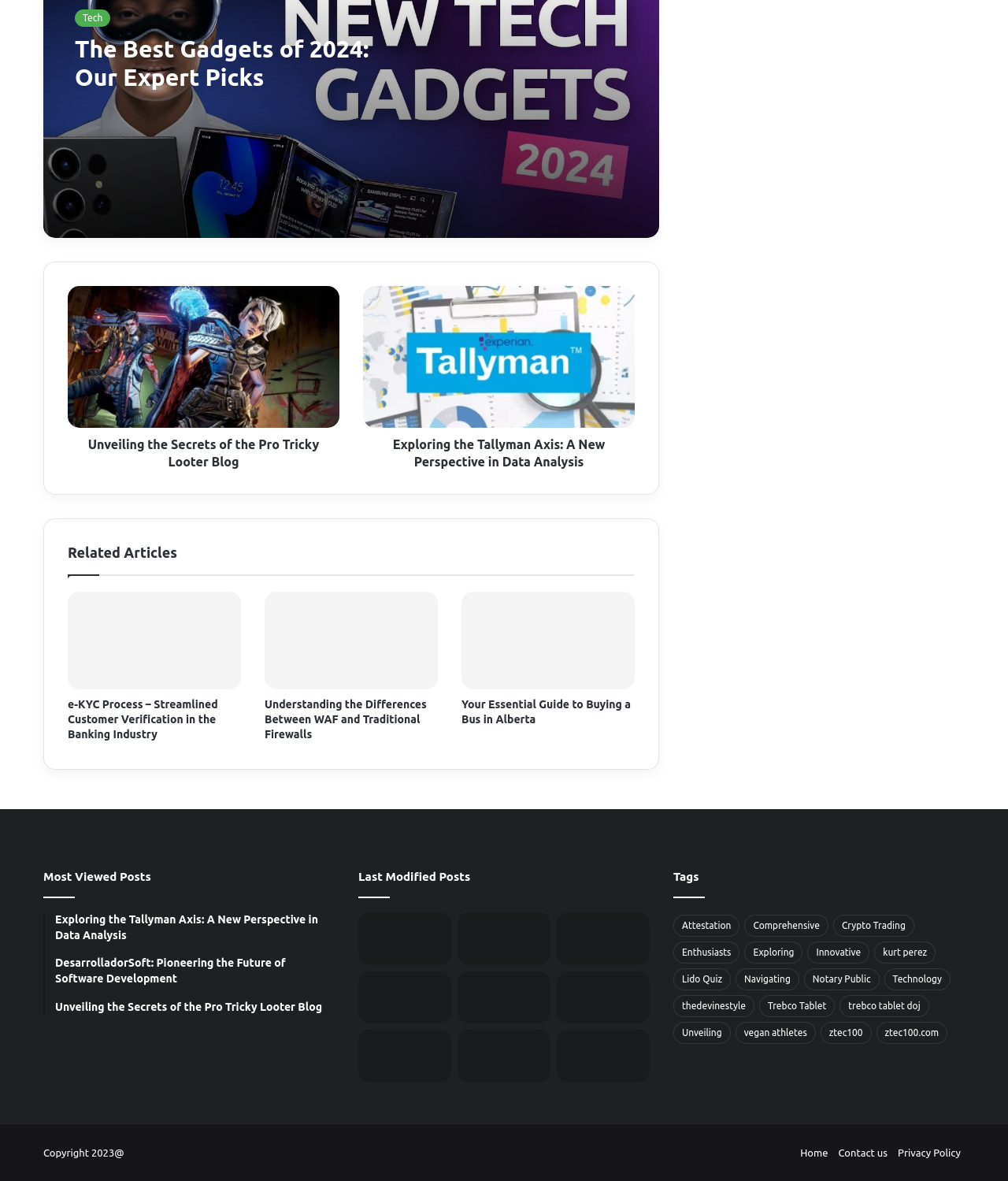Please determine the bounding box coordinates of the element's region to click for the following instruction: "Read the blog post about Unveiling the Secrets of the Pro Tricky Looter".

[0.067, 0.362, 0.337, 0.398]